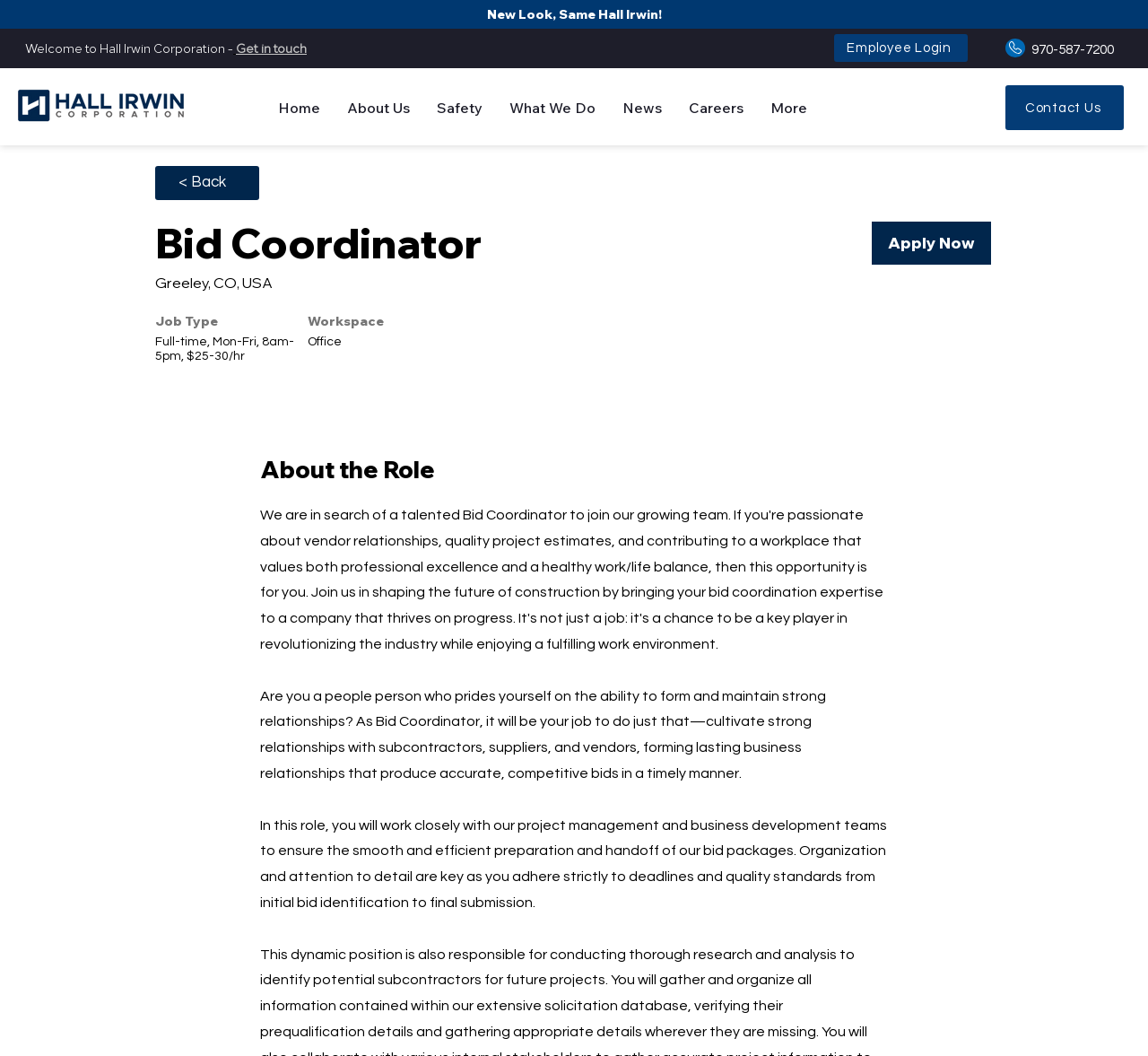What is the company name?
Could you give a comprehensive explanation in response to this question?

I found the company name 'Hall Irwin Corporation' from the StaticText element 'Welcome to Hall Irwin Corporation -' with bounding box coordinates [0.022, 0.038, 0.203, 0.054].